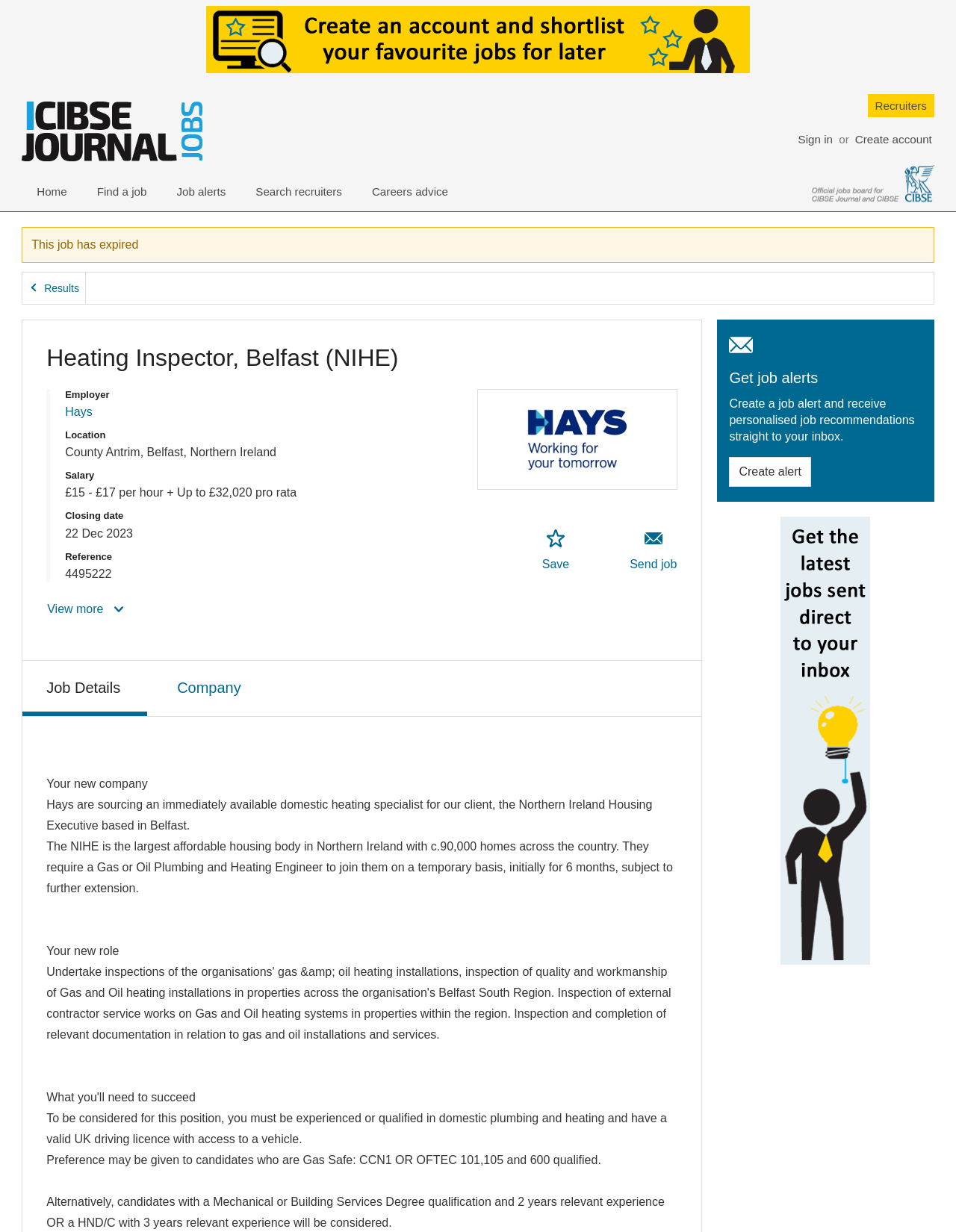Identify the bounding box coordinates of the clickable region to carry out the given instruction: "Create account".

[0.892, 0.105, 0.977, 0.121]